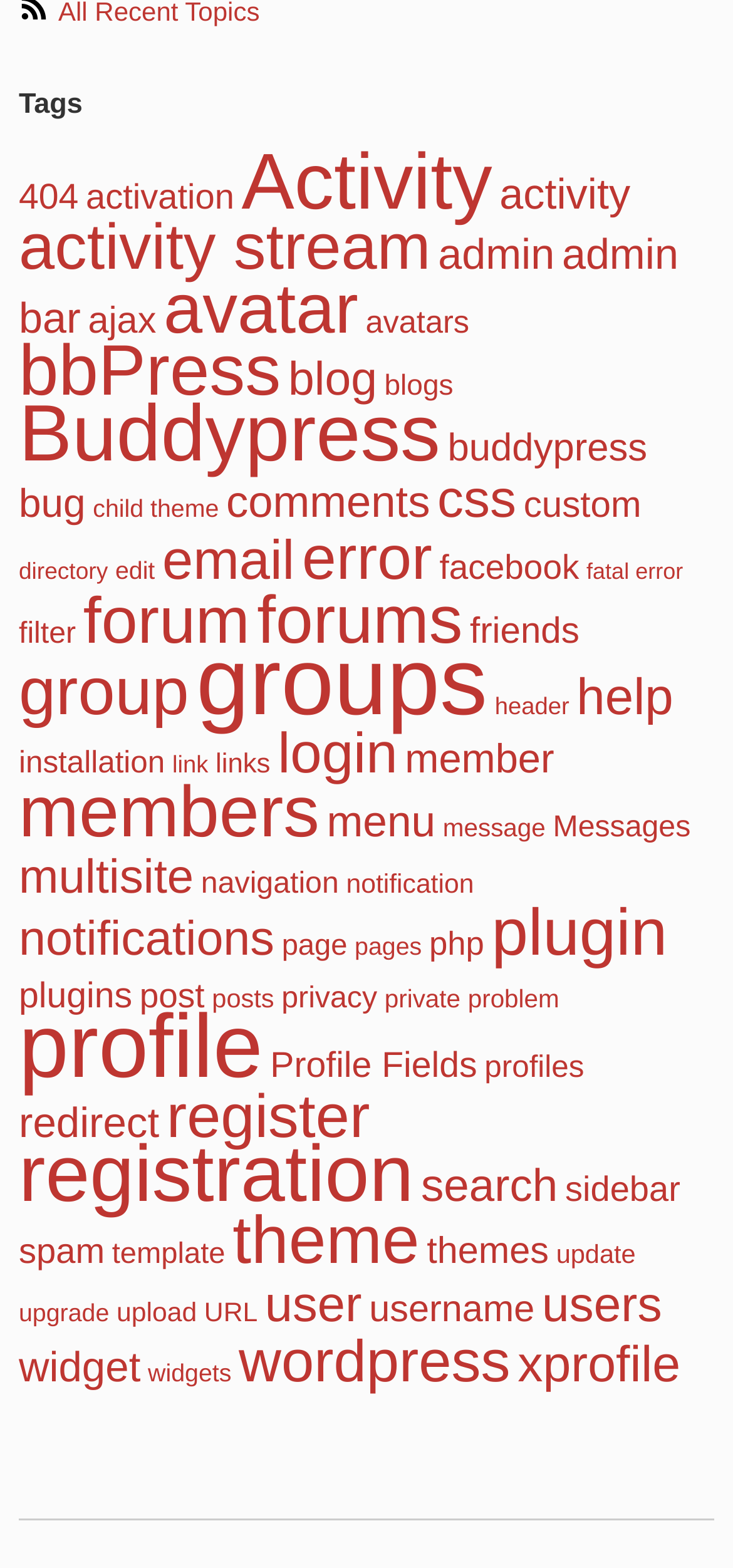Identify the bounding box for the described UI element: "activity stream".

[0.026, 0.135, 0.588, 0.181]